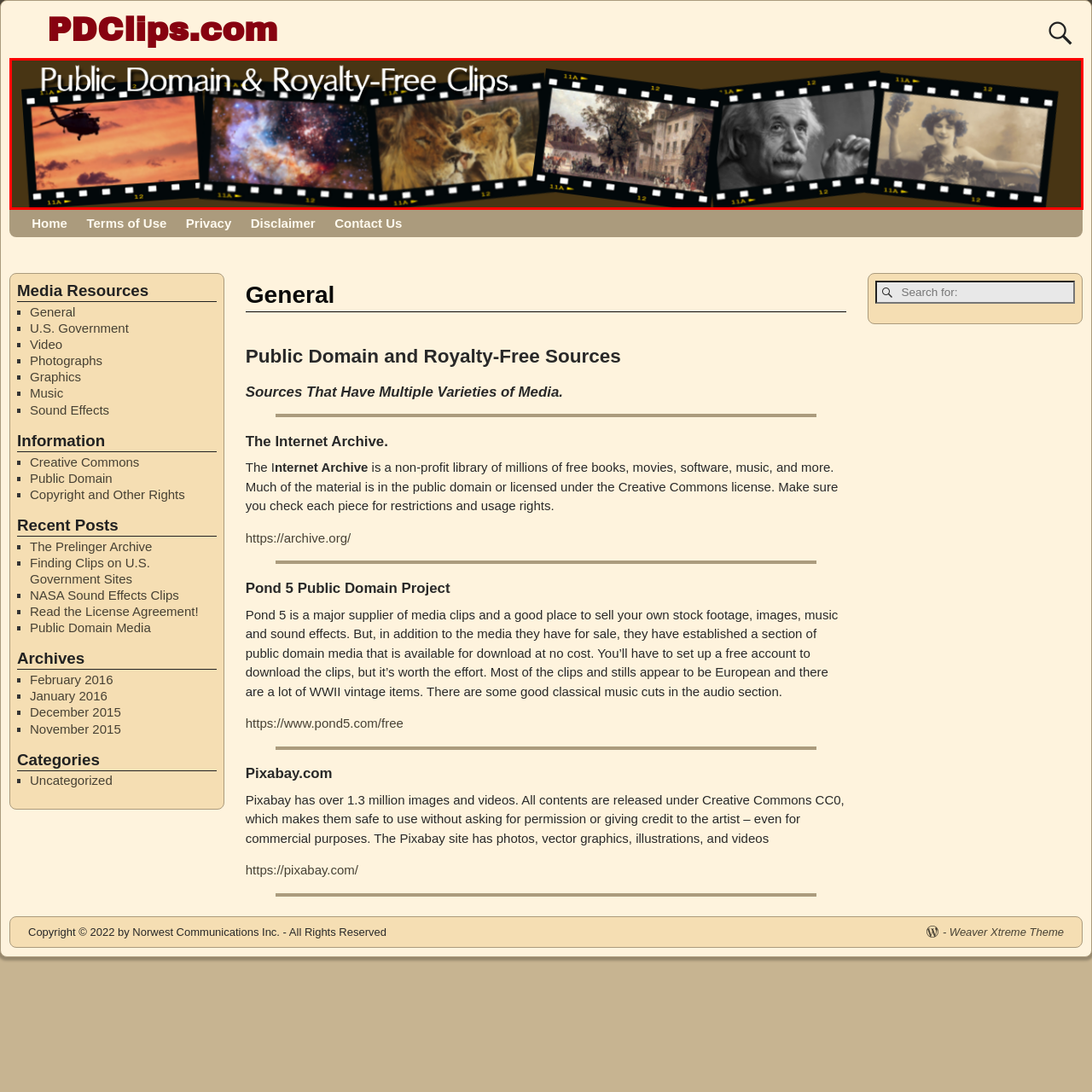Observe the visual content surrounded by a red rectangle, What type of visuals are showcased in the montage? Respond using just one word or a short phrase.

Diverse array